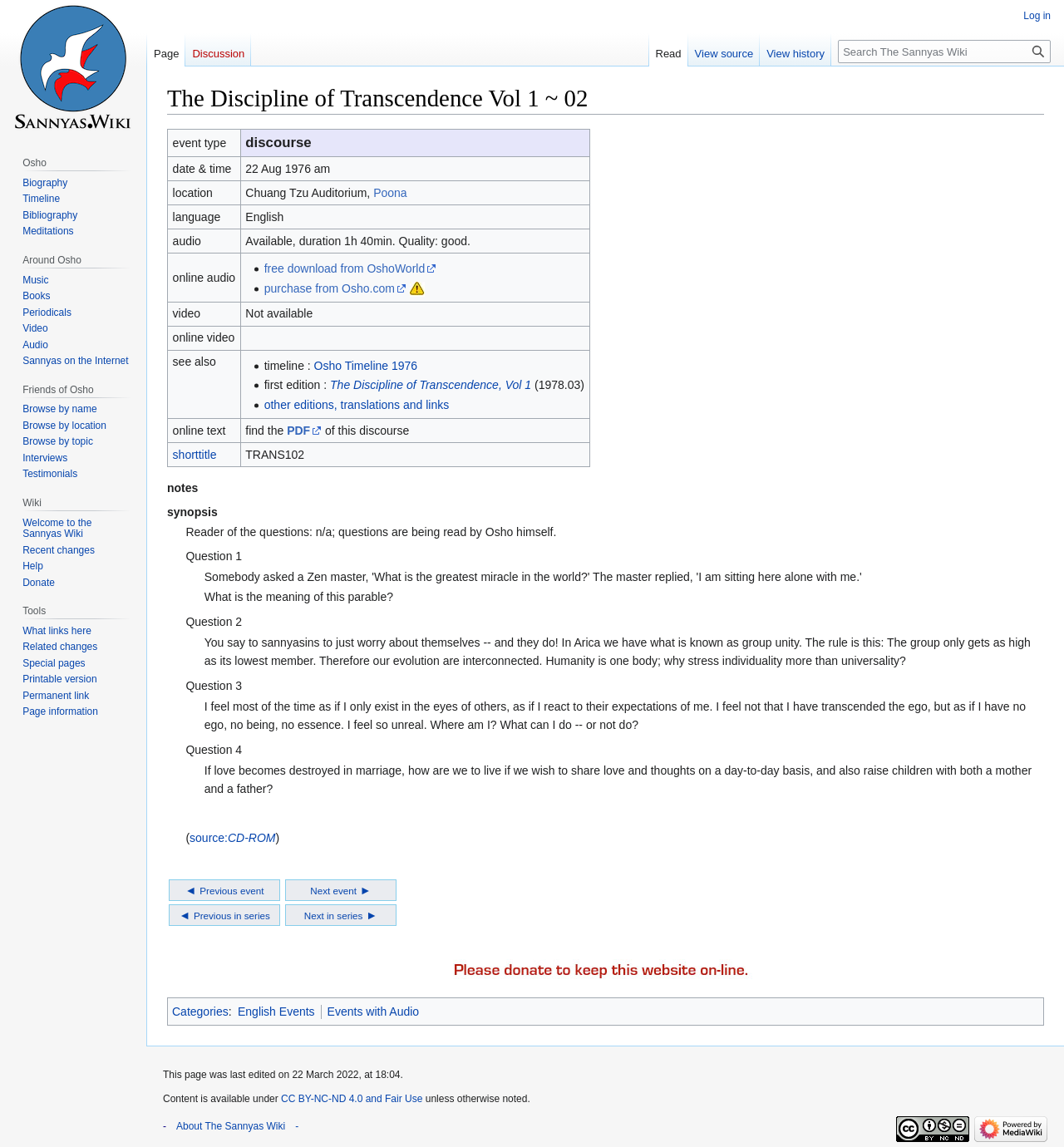What is the title of the discourse?
Using the information from the image, give a concise answer in one word or a short phrase.

The Discipline of Transcendence Vol 1 ~ 02